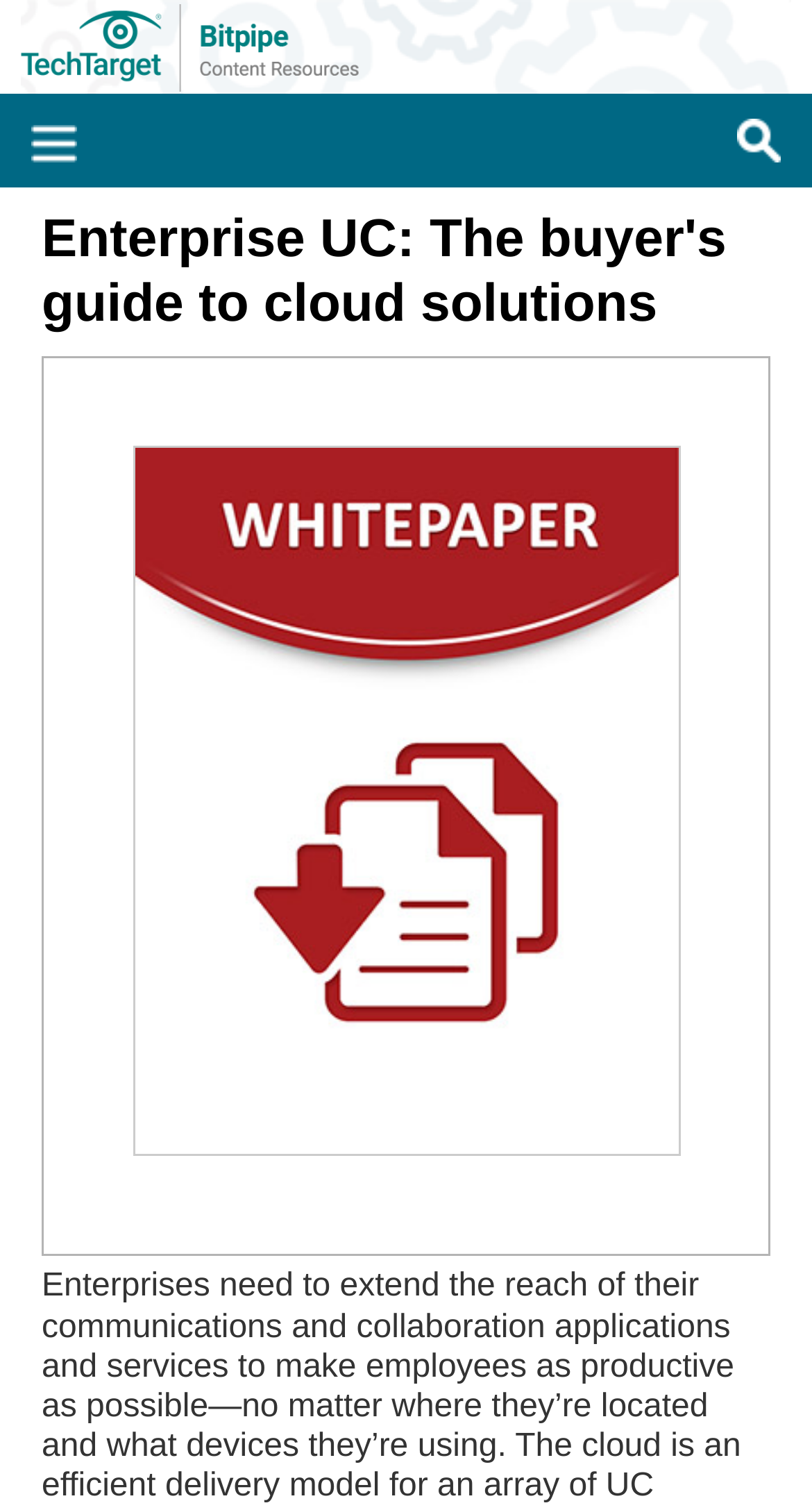Identify and provide the title of the webpage.

Enterprise UC: The buyer's guide to cloud solutions